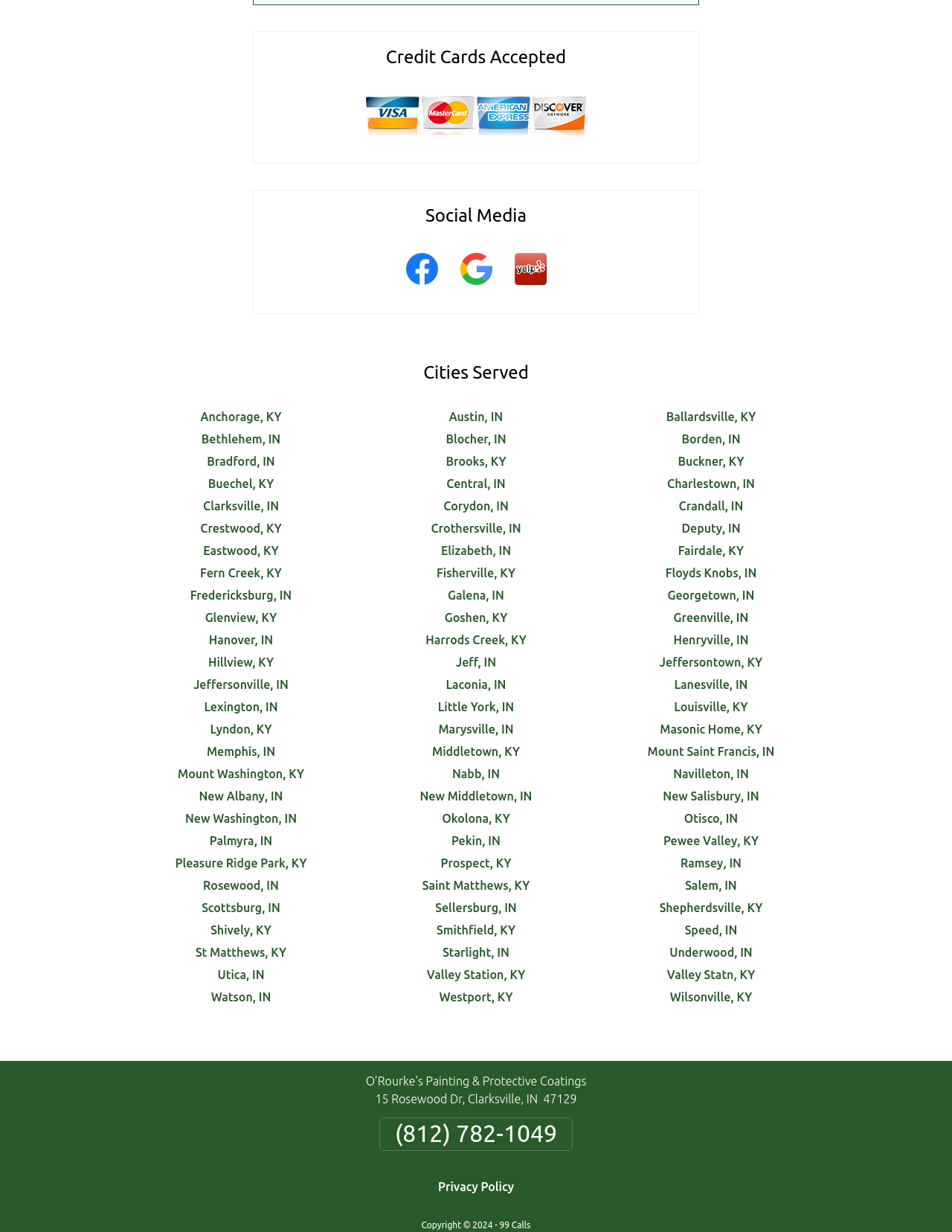Indicate the bounding box coordinates of the clickable region to achieve the following instruction: "Read about Mosque Terrorist Reports."

None